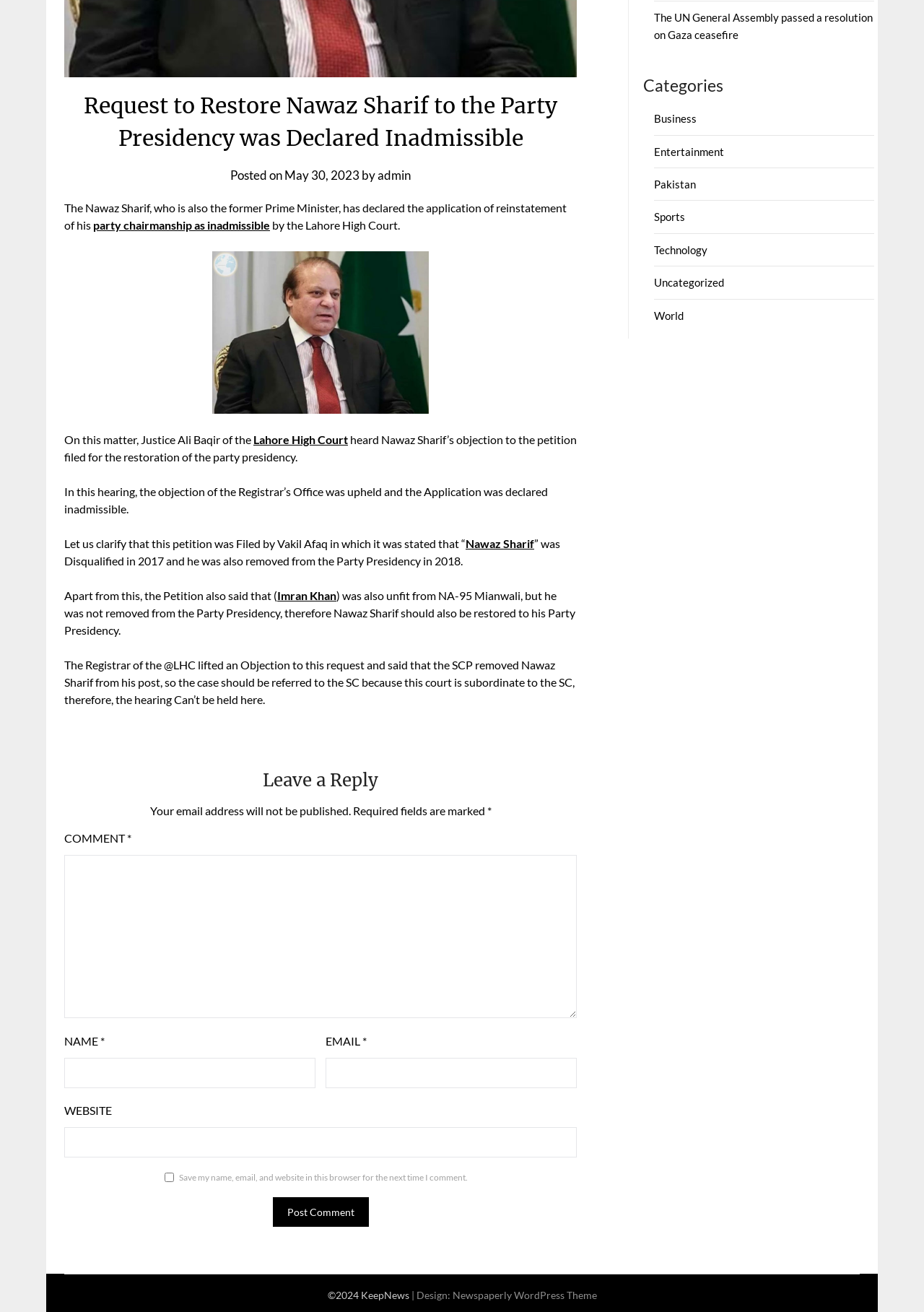Find the bounding box of the web element that fits this description: "Uncategorized".

[0.708, 0.21, 0.784, 0.22]